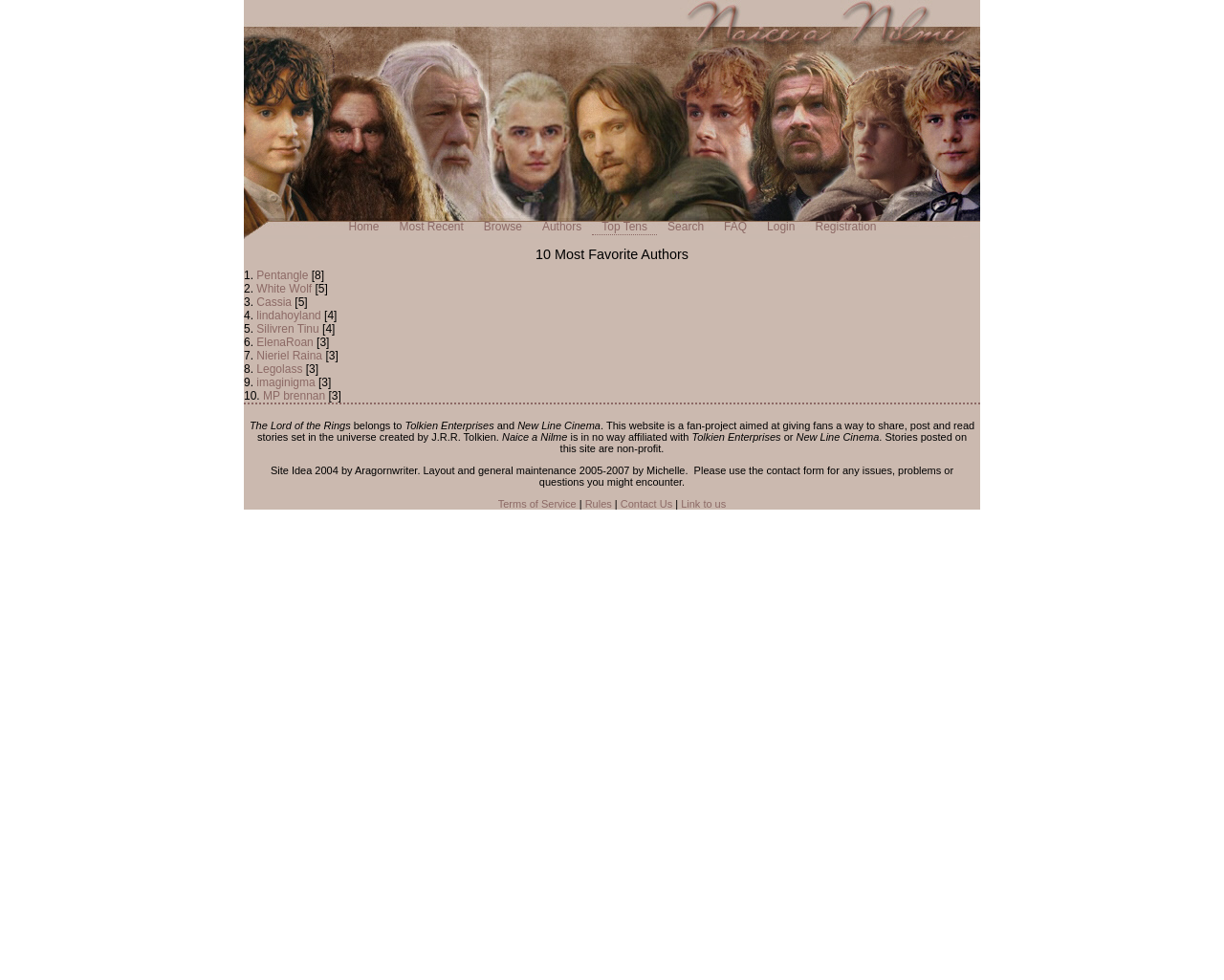Detail the various sections and features of the webpage.

The webpage is titled "Naice a Nilme :: Tales of Aragorn and Legolas" and features an image at the top, taking up about two-thirds of the width. Below the image, there is a navigation menu with eight links: "Home", "Most Recent", "Browse", "Authors", "Top Tens", "Search", "FAQ", and "Login" or "Registration", depending on the user's status.

The main content of the page is a list of the "10 Most Favorite Authors", with each author's name and ranking number displayed in a table-like format. The list takes up most of the page's width and is divided into ten rows, each containing a ranking number, the author's name, and the number of stories they have written.

At the bottom of the page, there is a section with copyright information, stating that the website is a fan-project and not affiliated with Tolkien Enterprises or New Line Cinema. This section also mentions that the website is non-profit and provides information about the site's creation and maintenance.

Finally, there are four links at the very bottom of the page: "Terms of Service", "Rules", "Contact Us", and "Link to us", which provide additional information and resources for users.